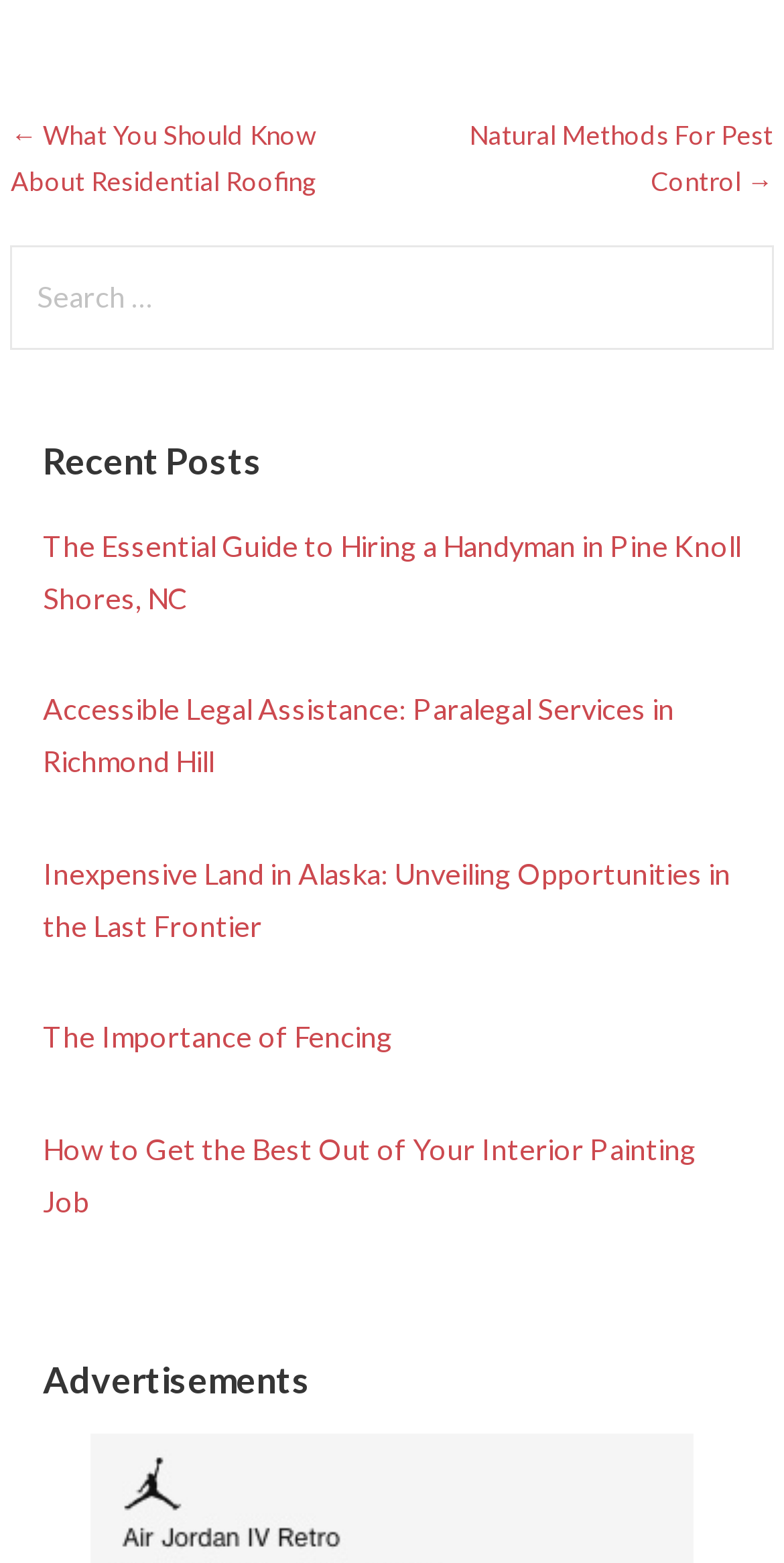Give a one-word or short-phrase answer to the following question: 
What is the title of the section below the recent posts section?

Advertisements